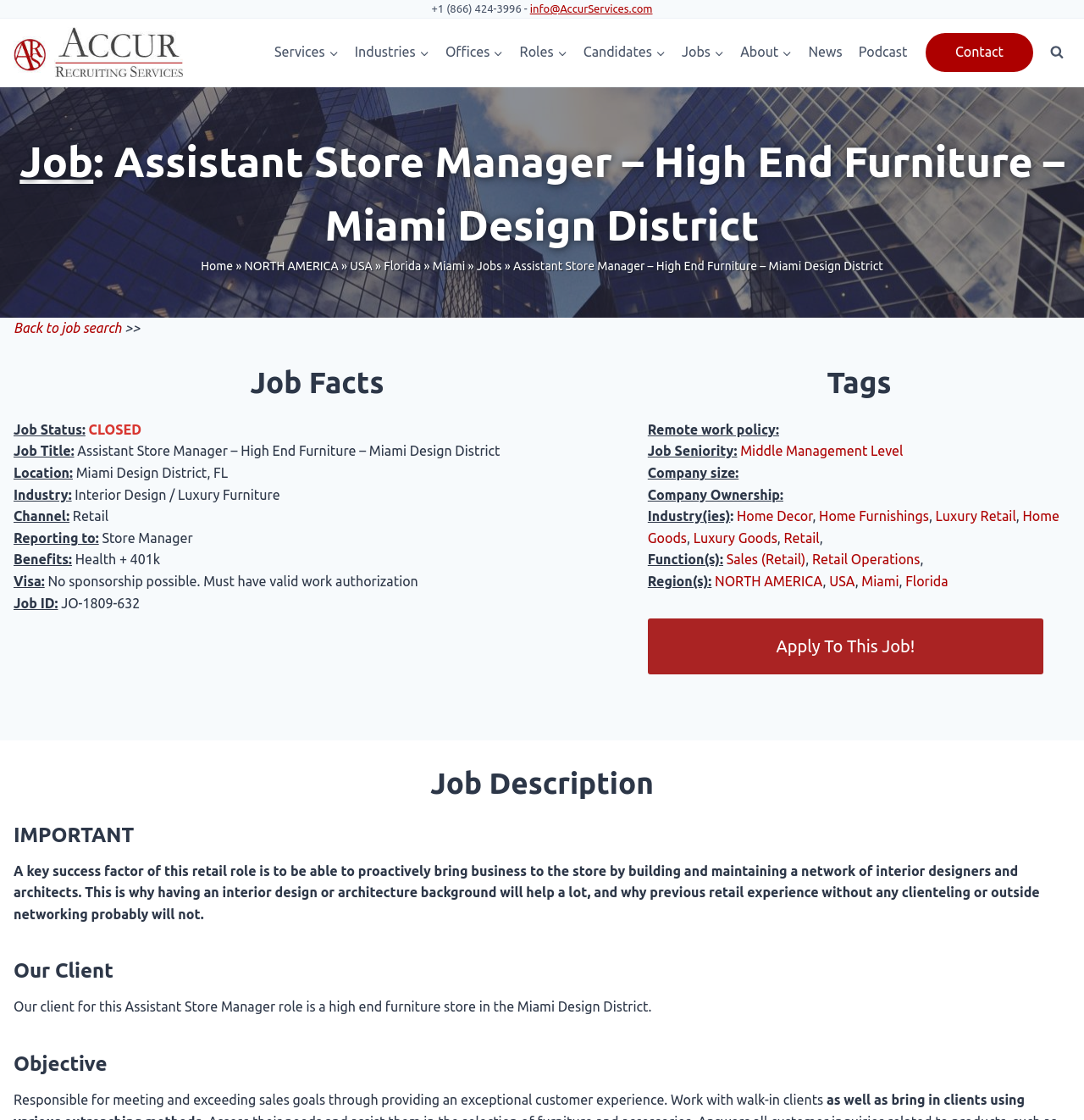Answer the question below in one word or phrase:
What is the job title of the current job posting?

Assistant Store Manager